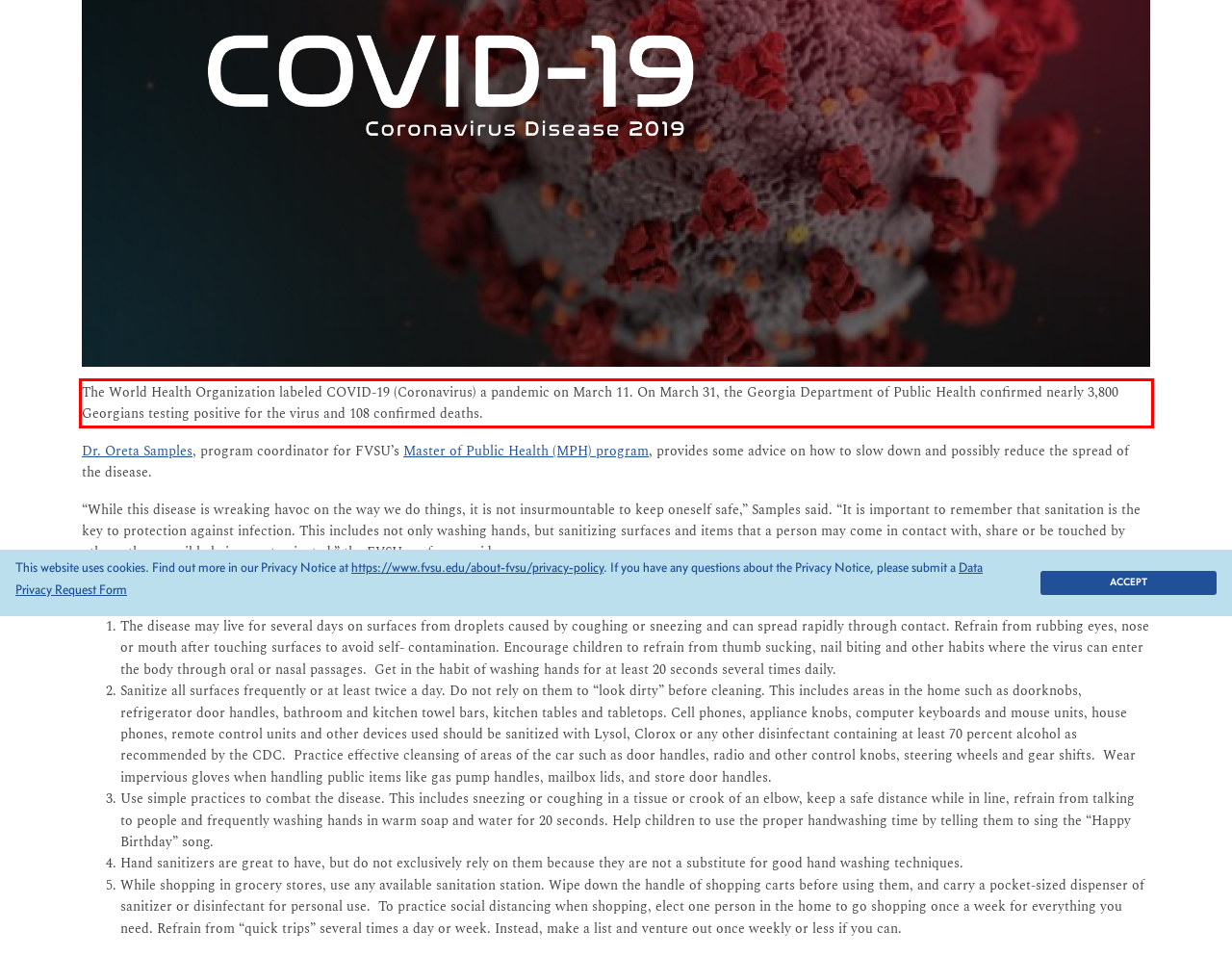Please look at the screenshot provided and find the red bounding box. Extract the text content contained within this bounding box.

The World Health Organization labeled COVID-19 (Coronavirus) a pandemic on March 11. On March 31, the Georgia Department of Public Health confirmed nearly 3,800 Georgians testing positive for the virus and 108 confirmed deaths.